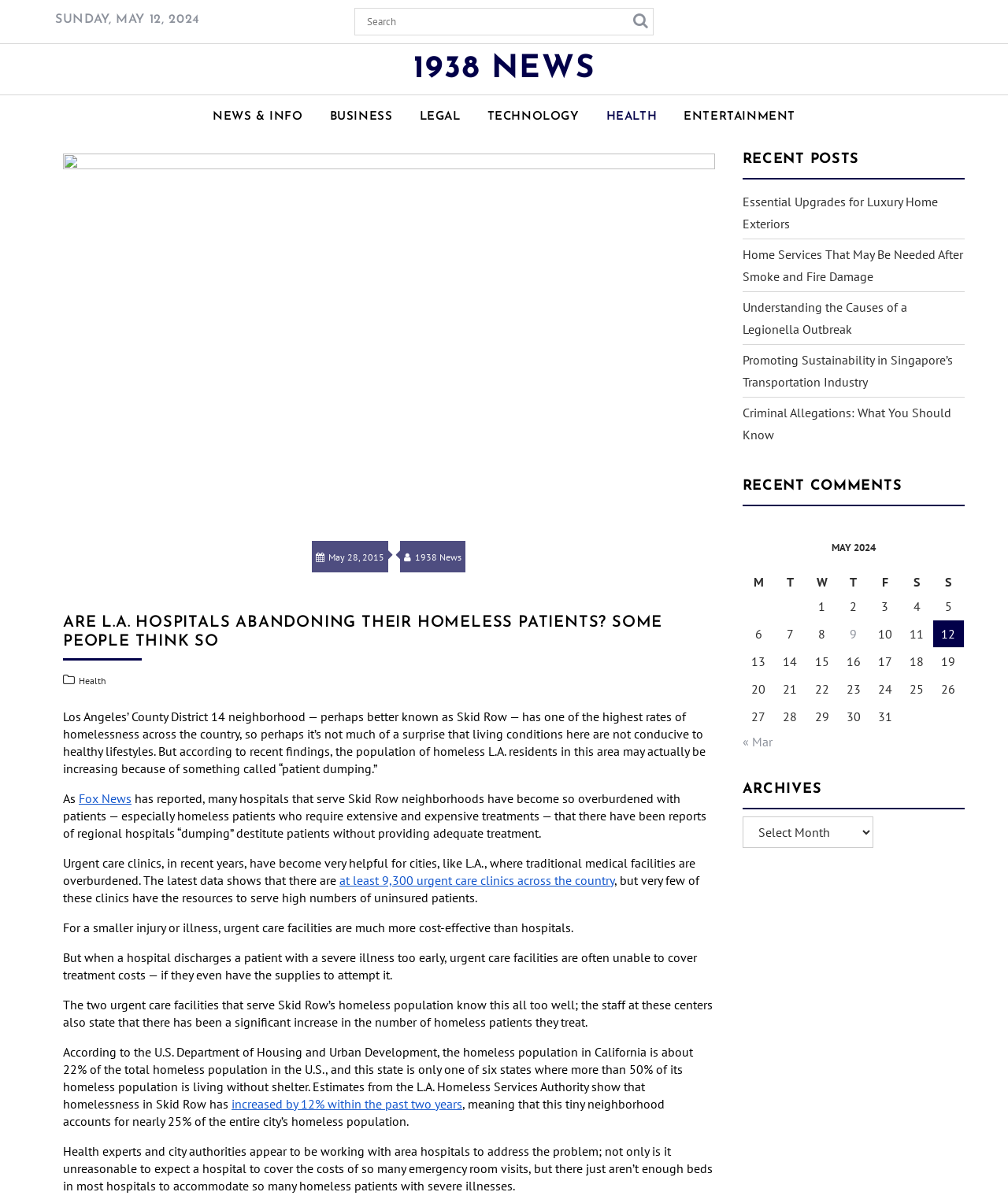Predict the bounding box of the UI element based on this description: "1938 News".

[0.401, 0.458, 0.458, 0.468]